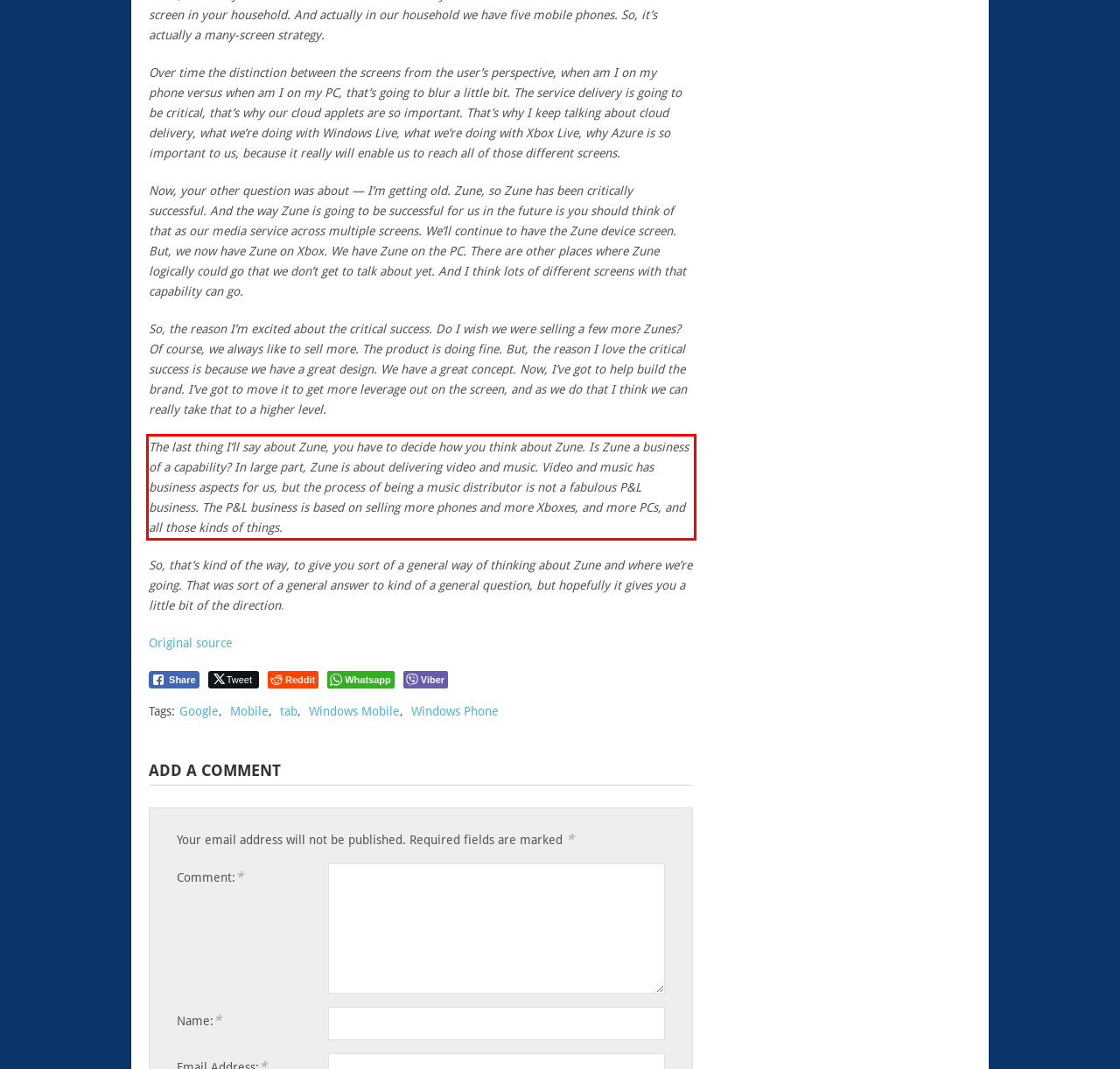Identify the text inside the red bounding box in the provided webpage screenshot and transcribe it.

The last thing I’ll say about Zune, you have to decide how you think about Zune. Is Zune a business of a capability? In large part, Zune is about delivering video and music. Video and music has business aspects for us, but the process of being a music distributor is not a fabulous P&L business. The P&L business is based on selling more phones and more Xboxes, and more PCs, and all those kinds of things.